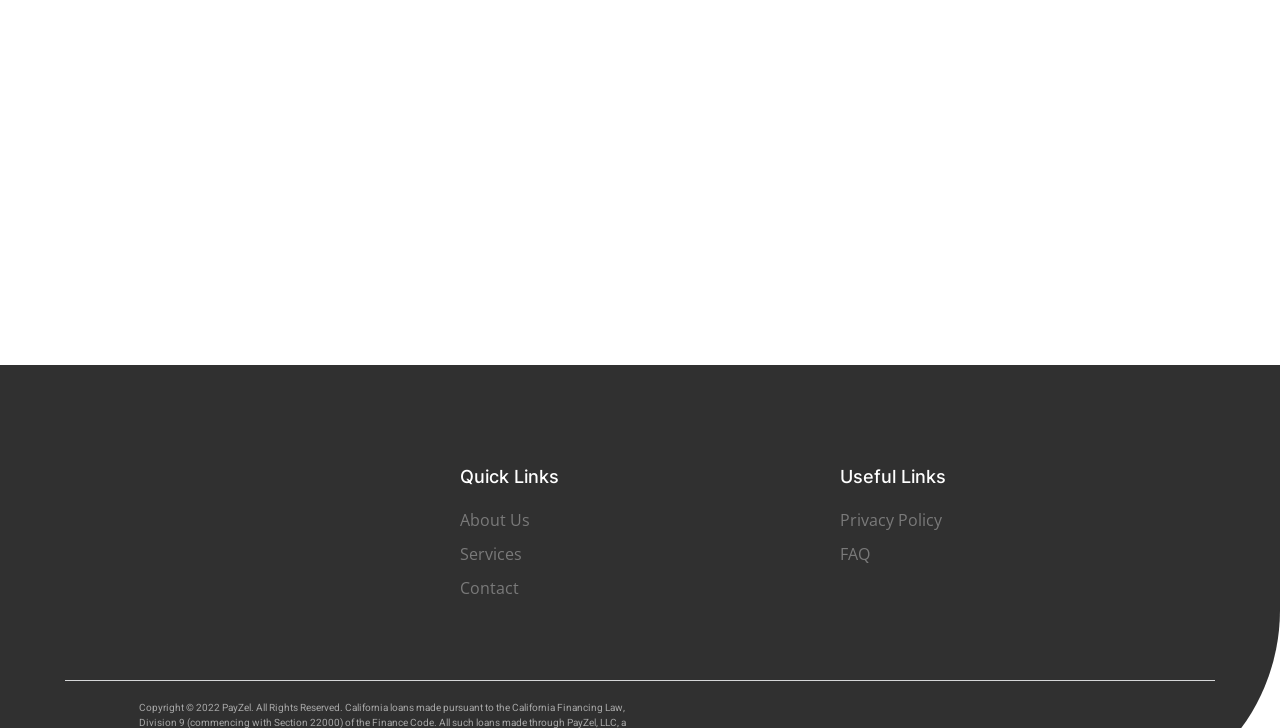What is the logo of the website?
Give a single word or phrase answer based on the content of the image.

Payzel